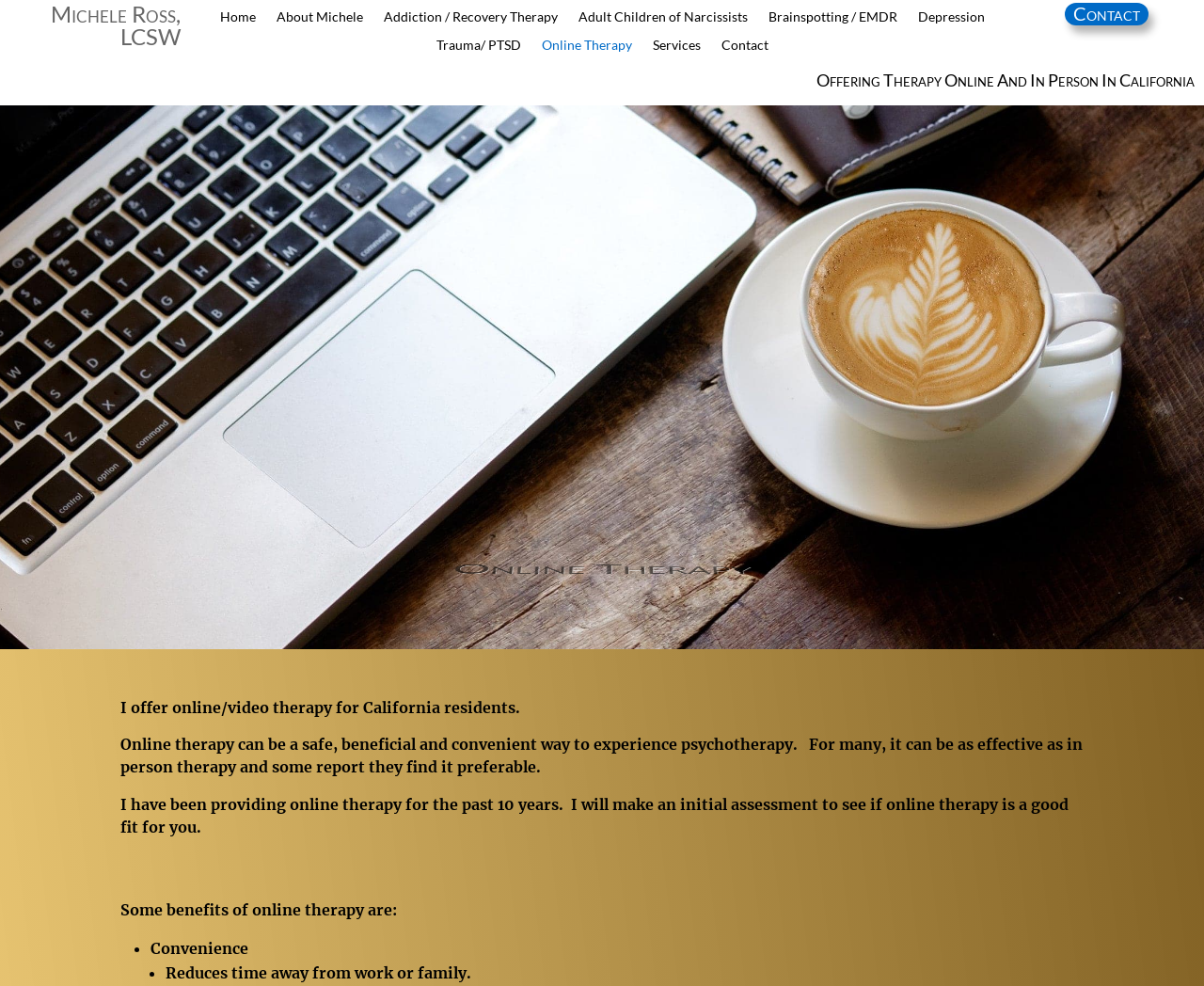Locate the bounding box coordinates of the element you need to click to accomplish the task described by this instruction: "Search for something".

None